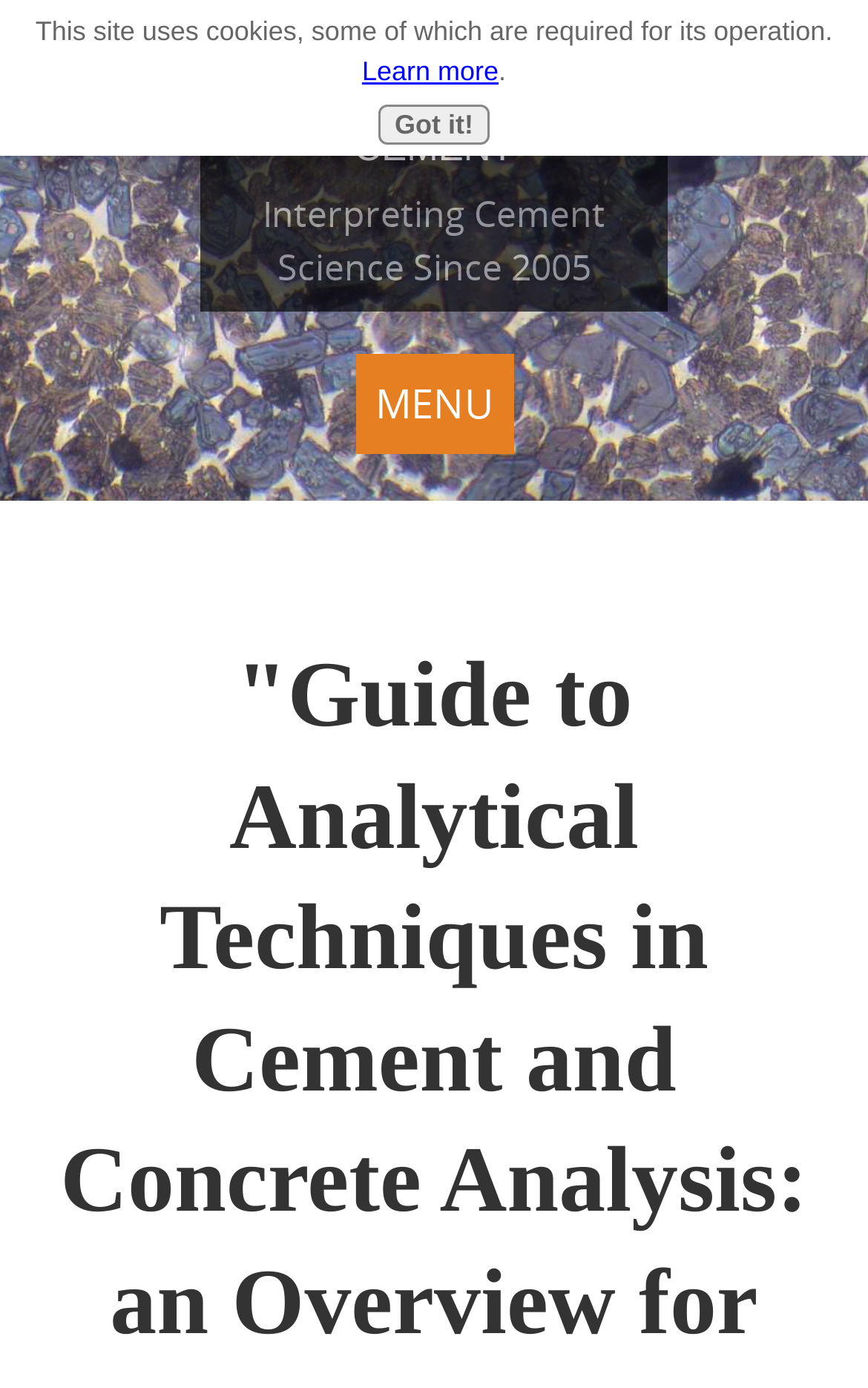Refer to the screenshot and give an in-depth answer to this question: What is the menu for?

I found the answer by looking at the LayoutTable element '' which is located at [0.409, 0.255, 0.591, 0.327]. Inside this table, there is a StaticText element 'MENU' which suggests that the table is used for navigation.